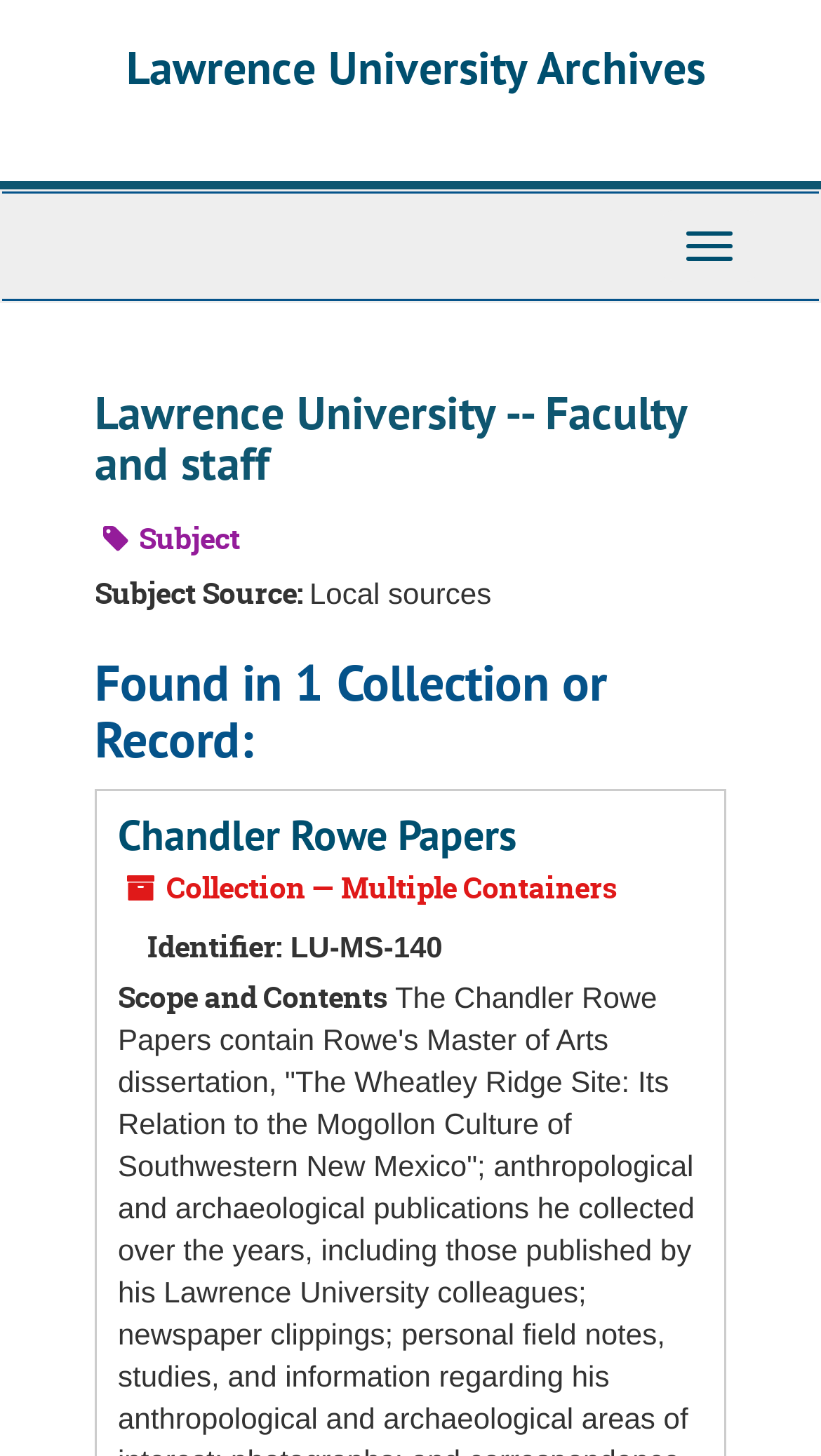What is the name of the collection? Based on the image, give a response in one word or a short phrase.

Chandler Rowe Papers